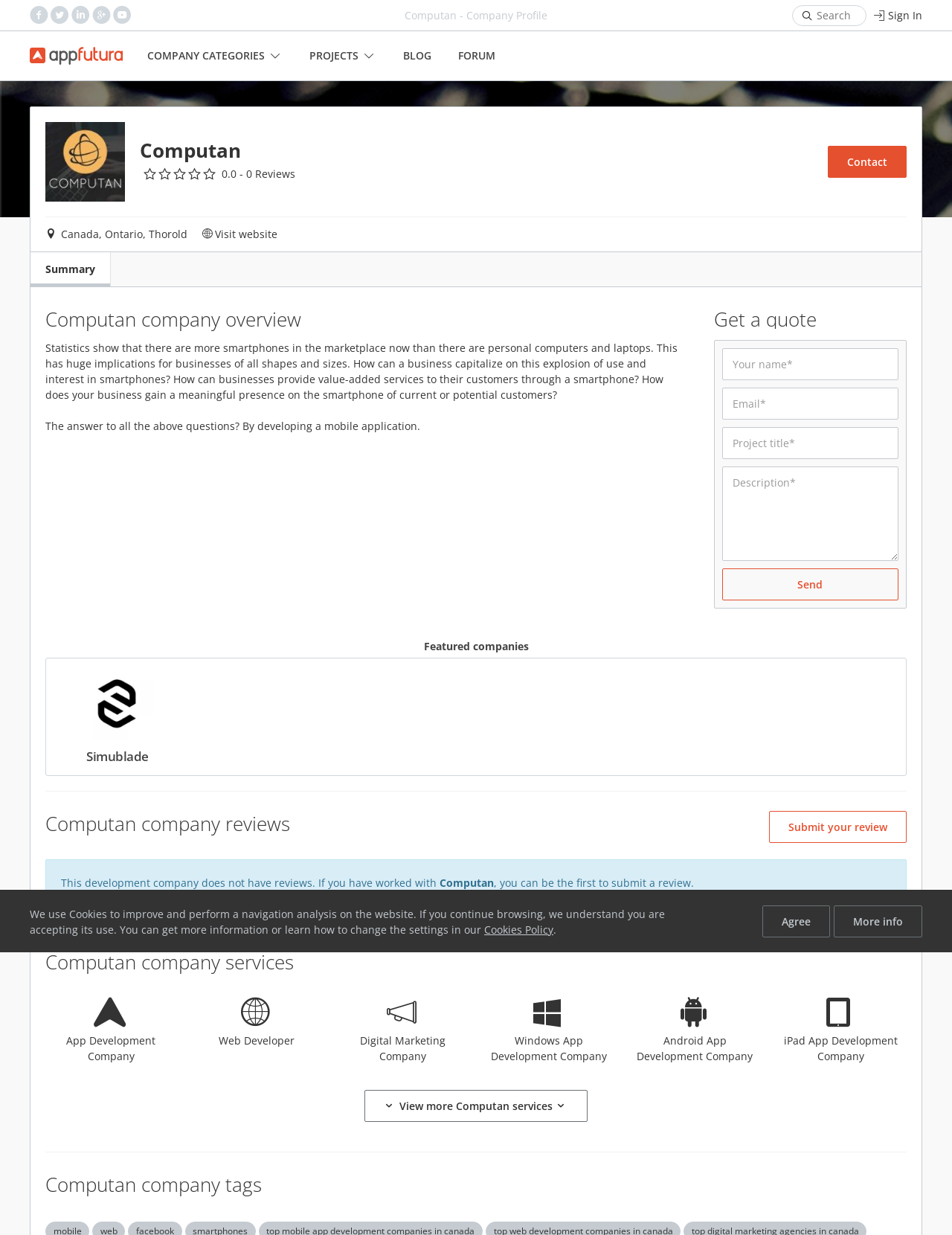Please identify the bounding box coordinates of the clickable area that will fulfill the following instruction: "Contact the company". The coordinates should be in the format of four float numbers between 0 and 1, i.e., [left, top, right, bottom].

[0.87, 0.118, 0.952, 0.144]